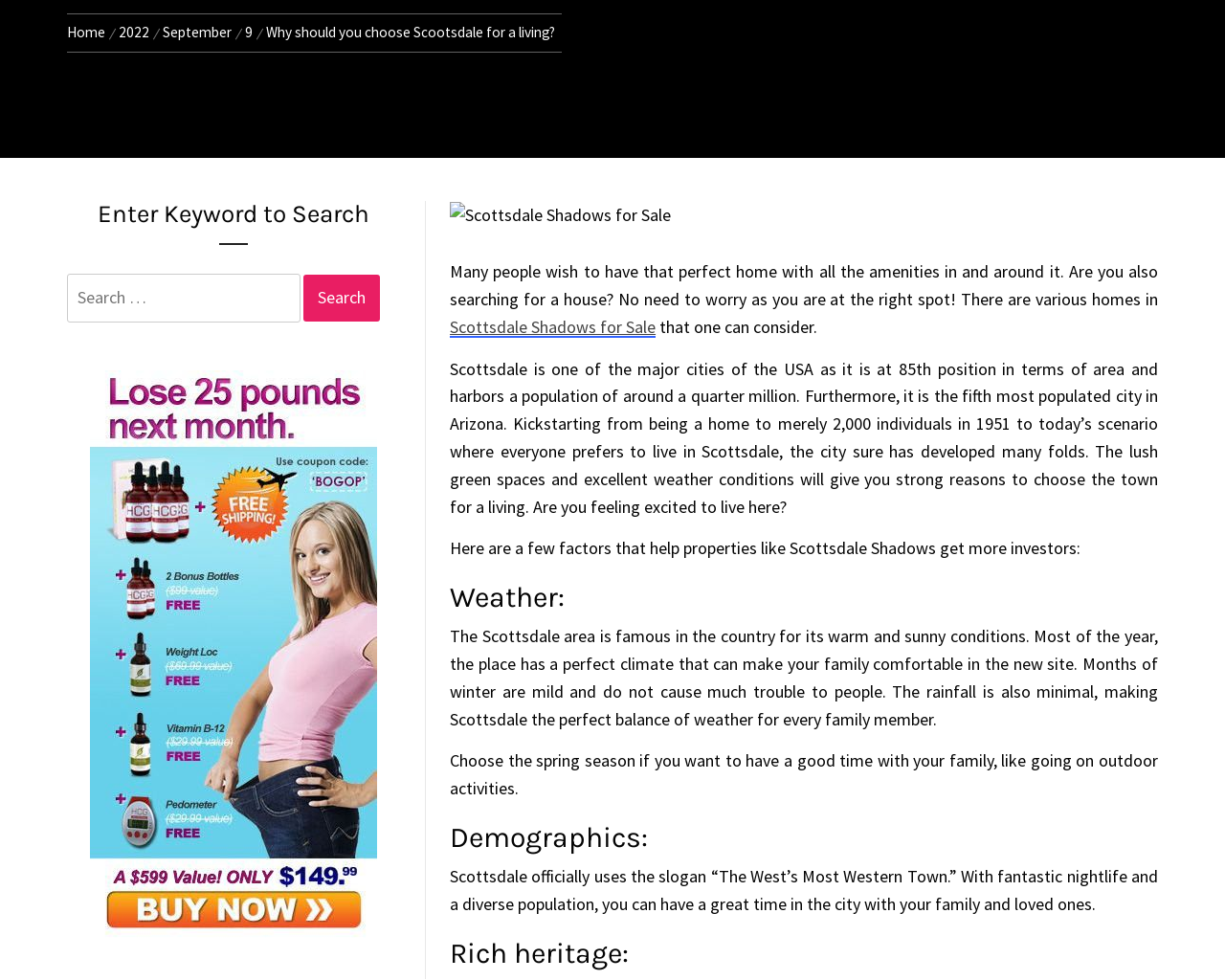Provide the bounding box coordinates for the UI element that is described as: "Who Am I?".

None